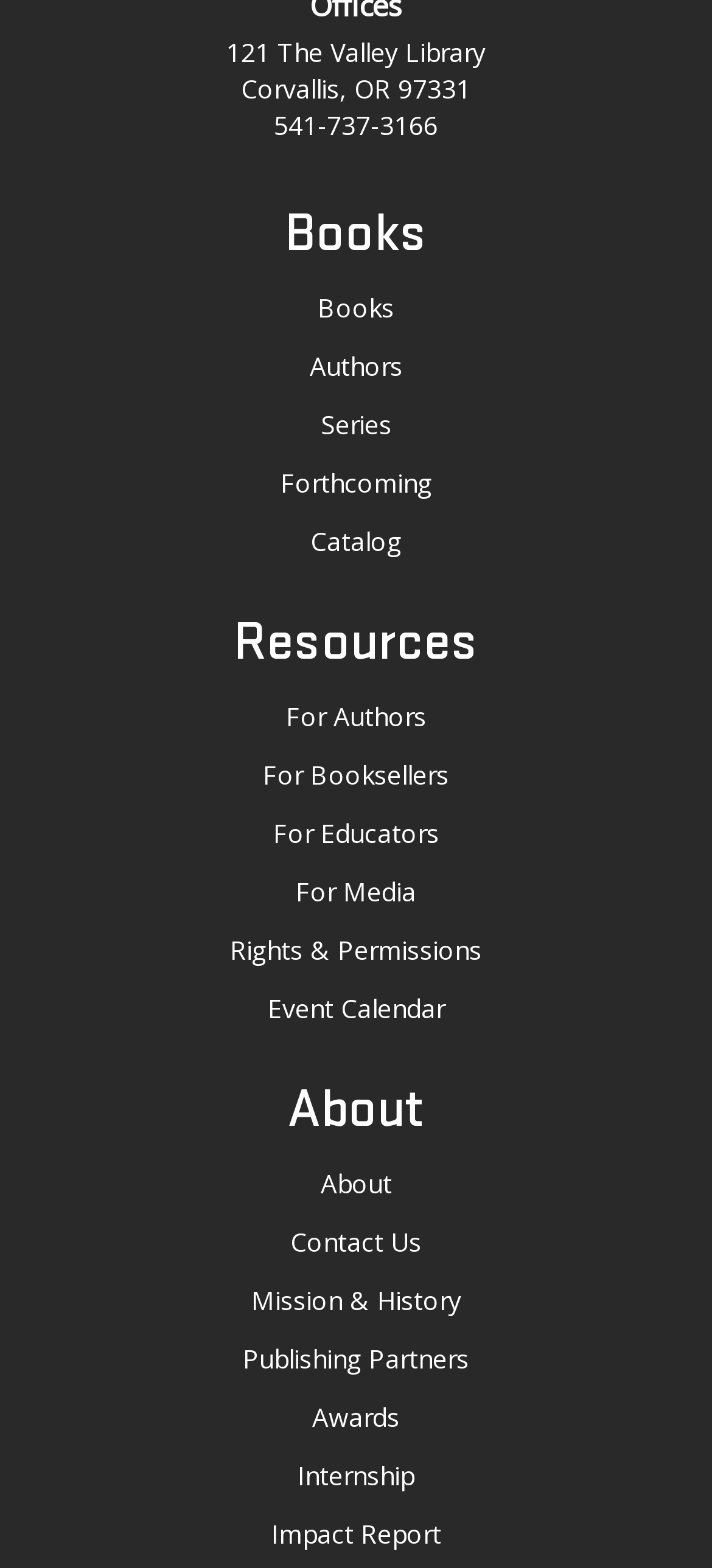Can you identify the bounding box coordinates of the clickable region needed to carry out this instruction: 'view the Event Calendar'? The coordinates should be four float numbers within the range of 0 to 1, stated as [left, top, right, bottom].

[0.376, 0.632, 0.624, 0.654]